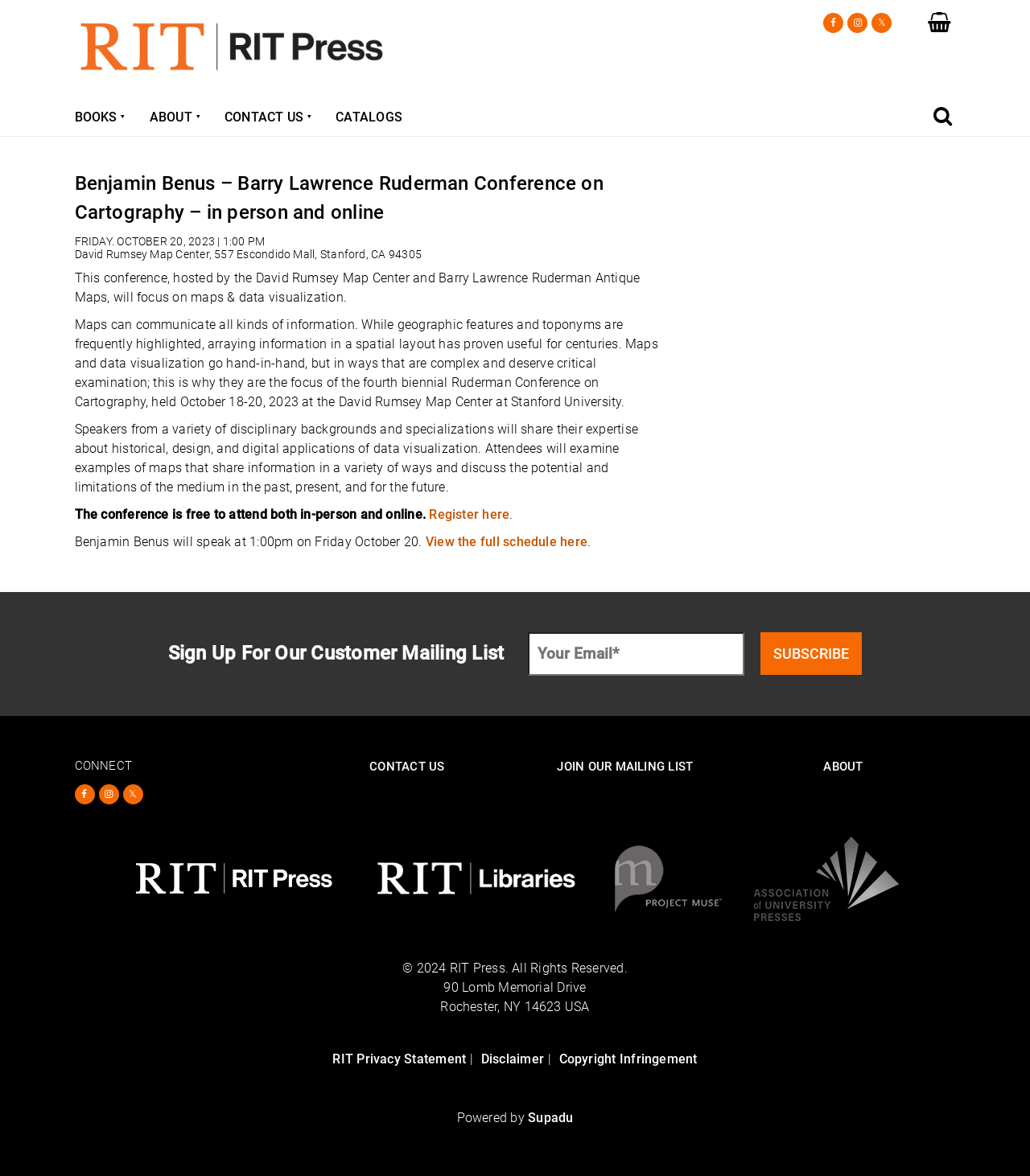Identify the bounding box coordinates of the section to be clicked to complete the task described by the following instruction: "Click the 'RIT Press' link". The coordinates should be four float numbers between 0 and 1, formatted as [left, top, right, bottom].

[0.072, 0.059, 0.385, 0.072]